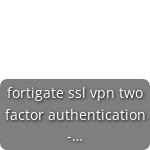What is the focus of the image?
Based on the visual, give a brief answer using one word or a short phrase.

Secure and reliable VPN usage